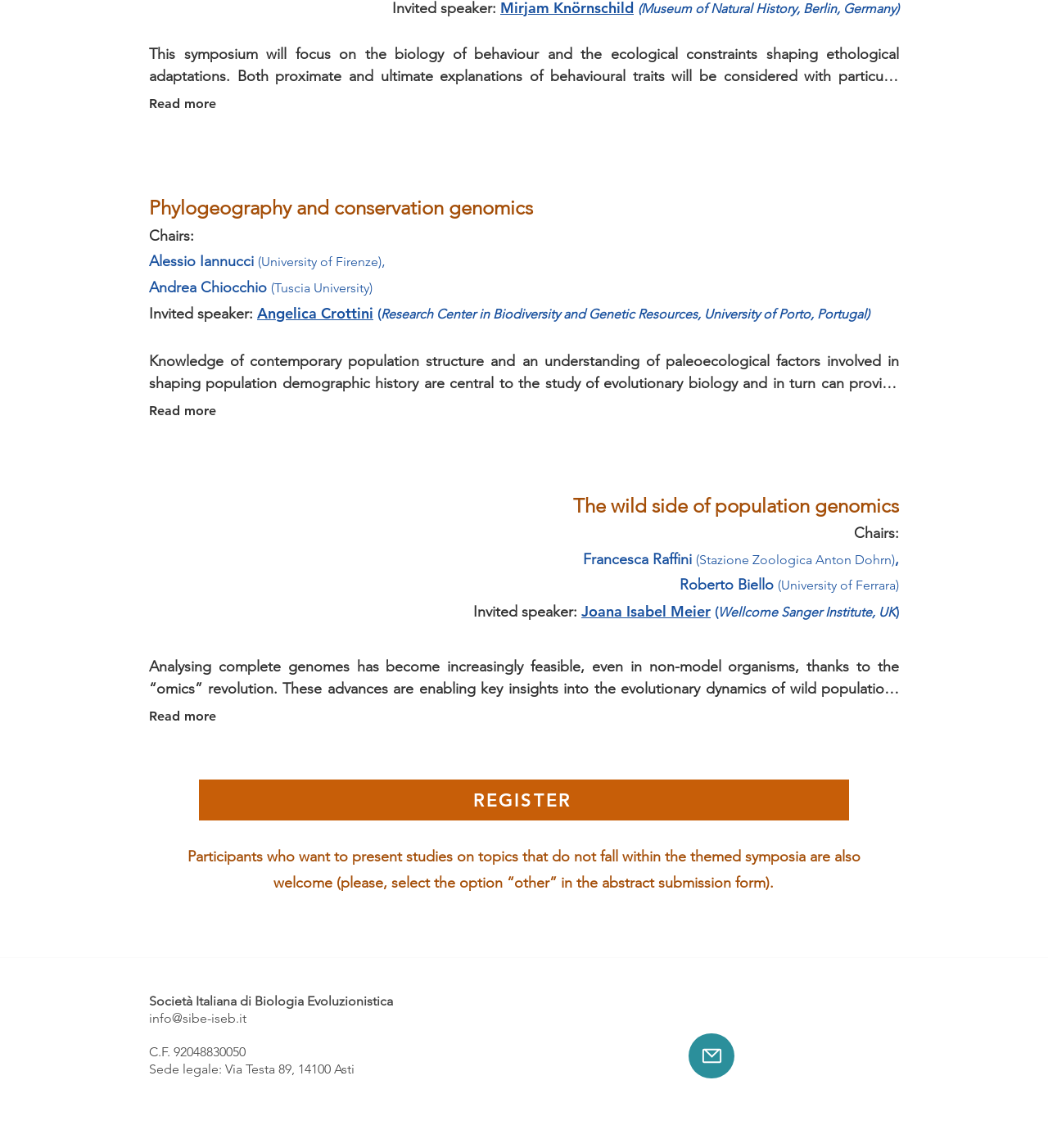Determine the bounding box coordinates (top-left x, top-left y, bottom-right x, bottom-right y) of the UI element described in the following text: Joana Isabel Meier

[0.555, 0.525, 0.678, 0.54]